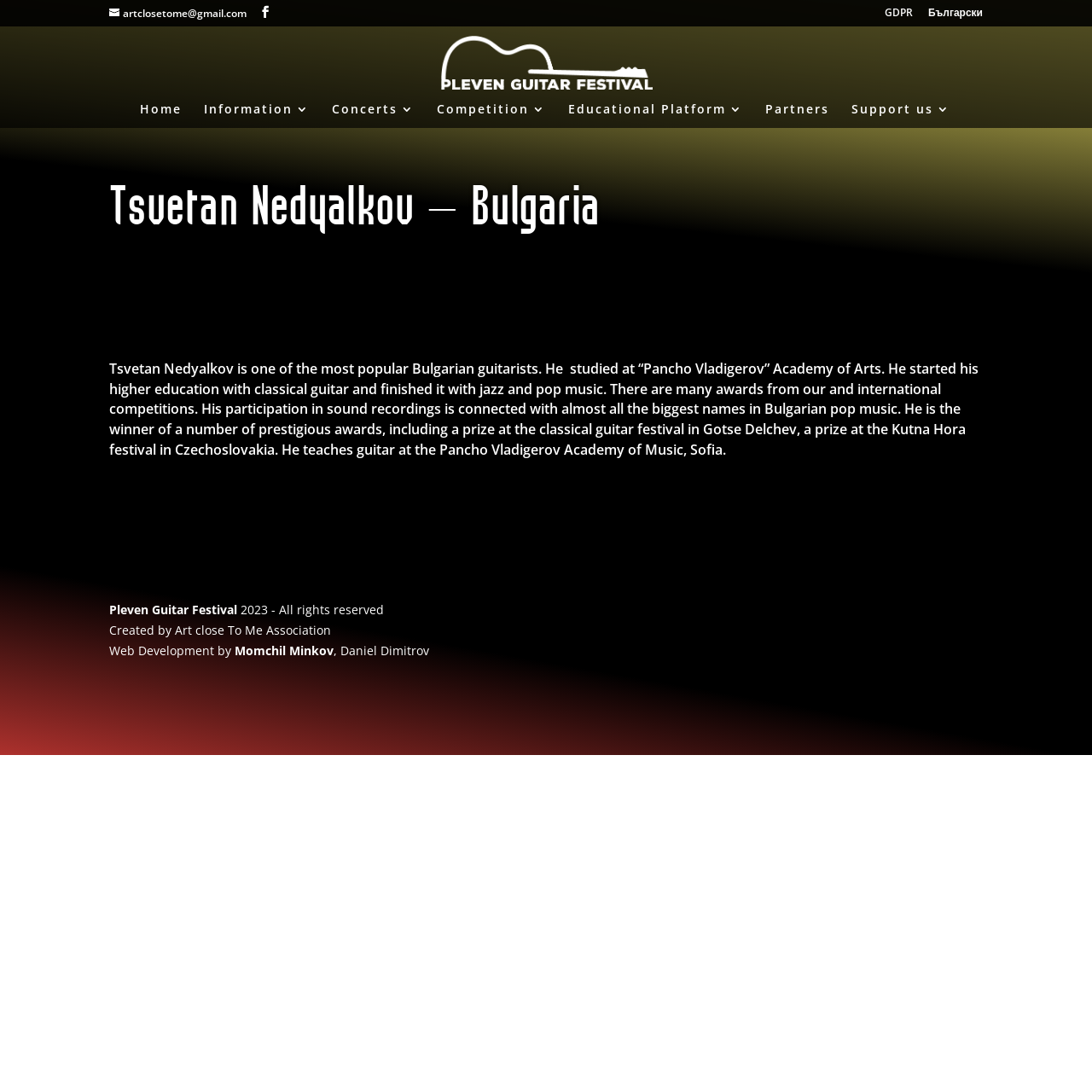Provide the bounding box coordinates of the HTML element this sentence describes: "alt="Pleven Guitar Festival"".

[0.404, 0.049, 0.598, 0.063]